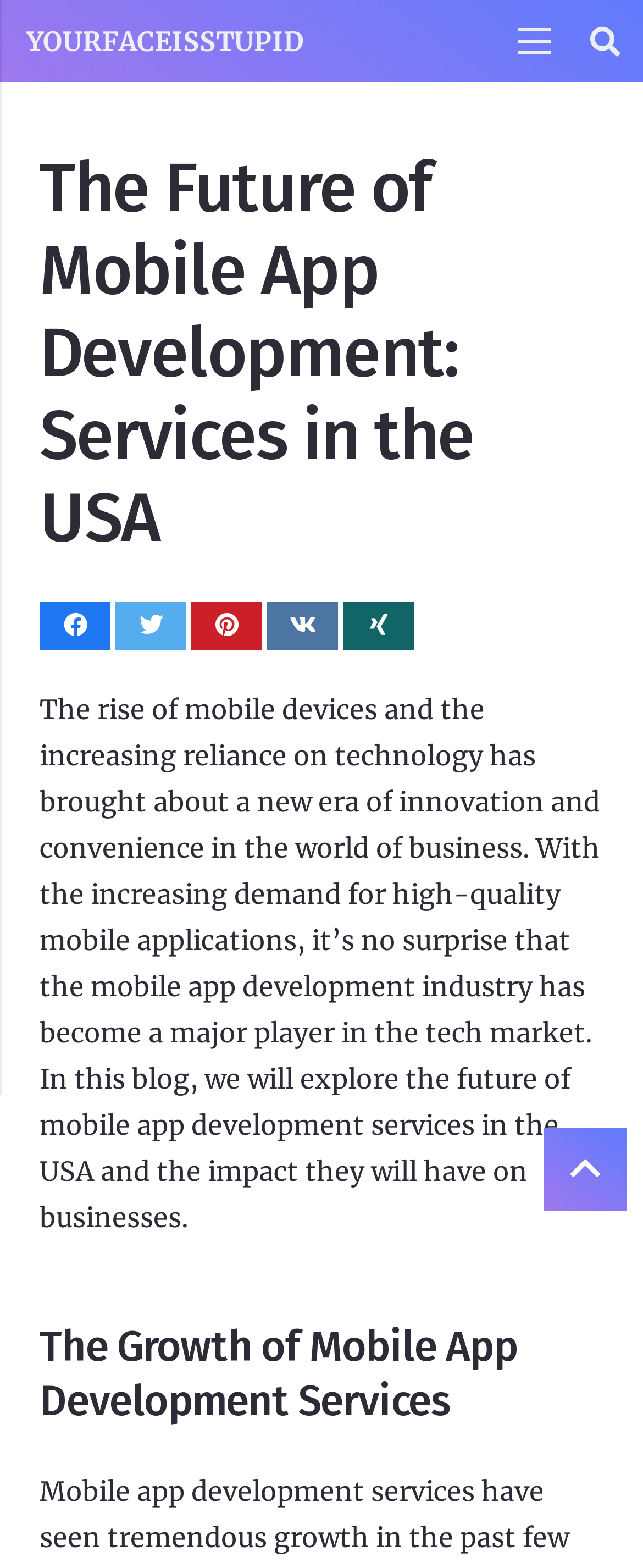Answer the question using only one word or a concise phrase: What is the impact of mobile app development on businesses?

Innovation and convenience